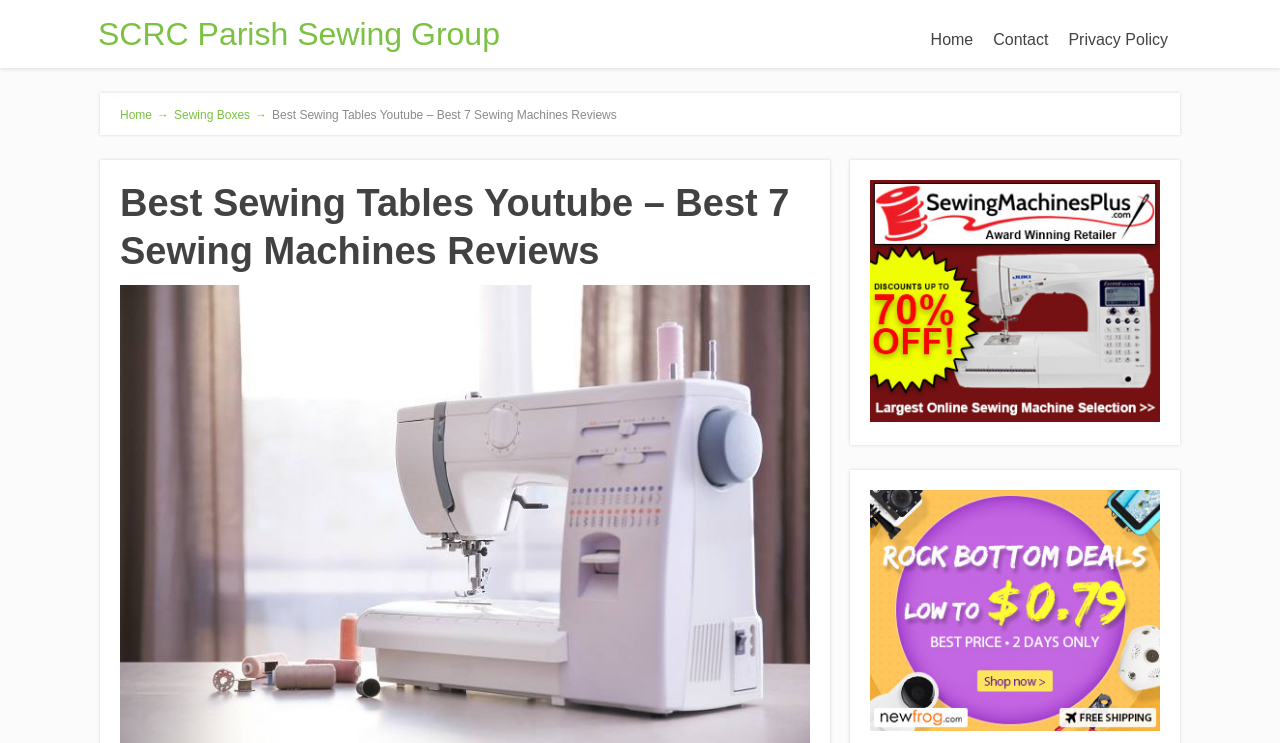Respond to the following query with just one word or a short phrase: 
What is the tone of the webpage?

Informative